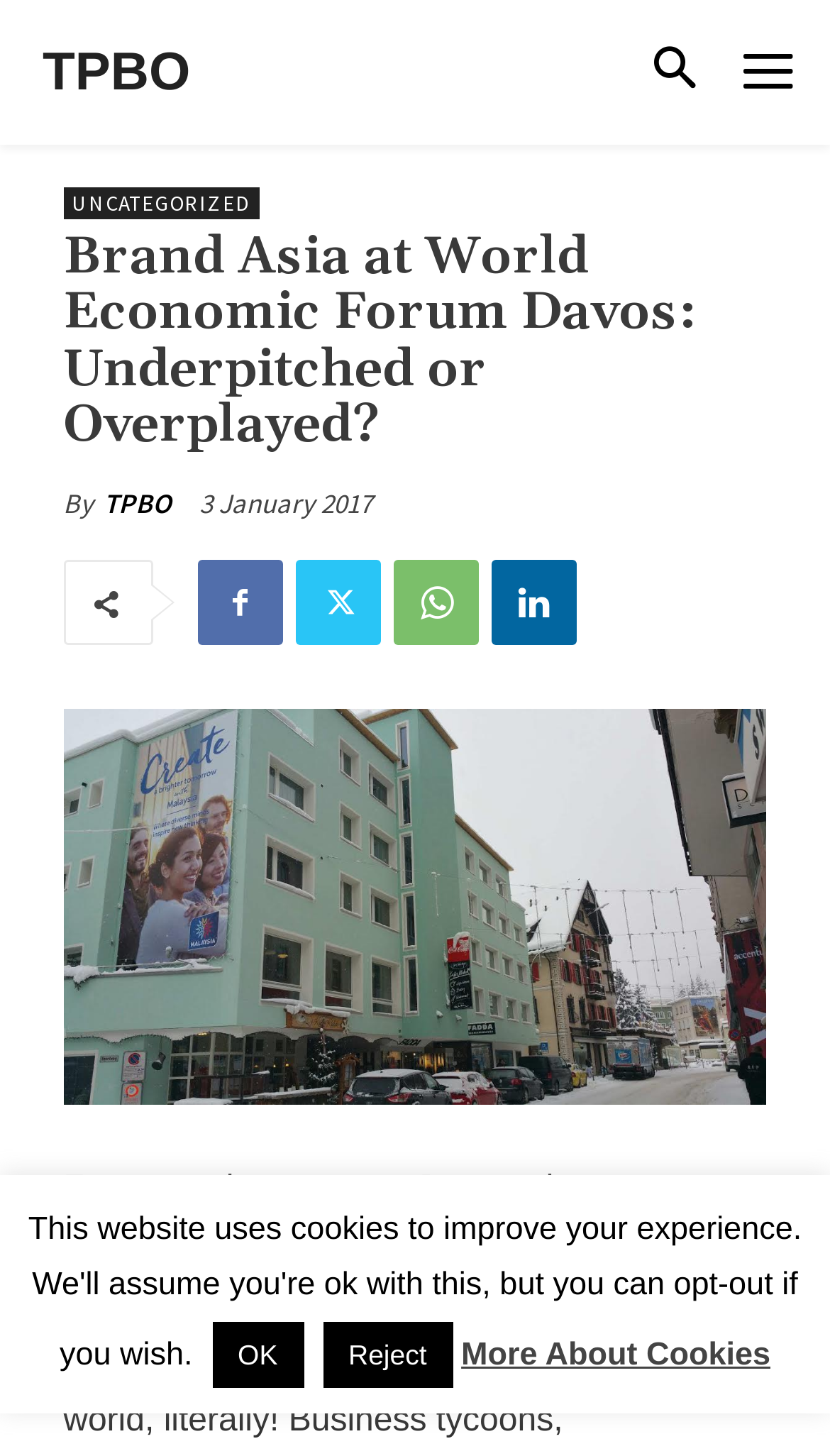Provide the bounding box for the UI element matching this description: "TPBO".

[0.051, 0.015, 0.229, 0.085]